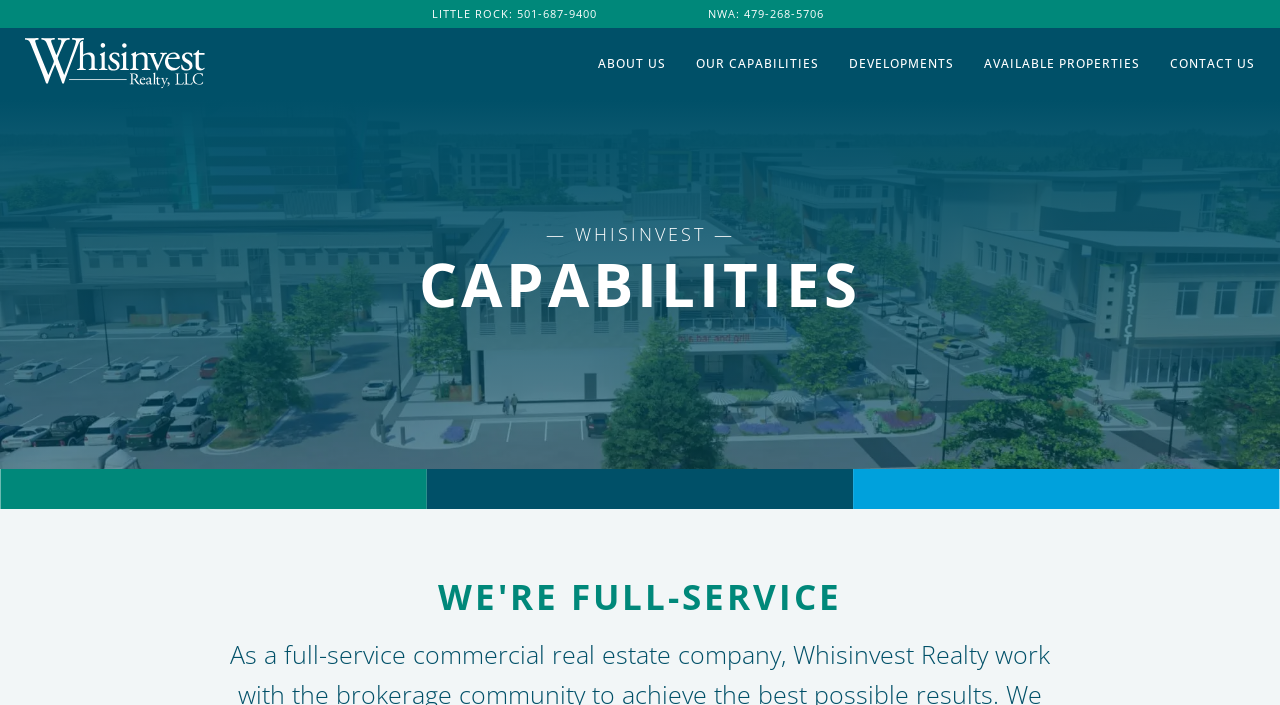Please specify the bounding box coordinates in the format (top-left x, top-left y, bottom-right x, bottom-right y), with all values as floating point numbers between 0 and 1. Identify the bounding box of the UI element described by: Developments

[0.663, 0.078, 0.745, 0.103]